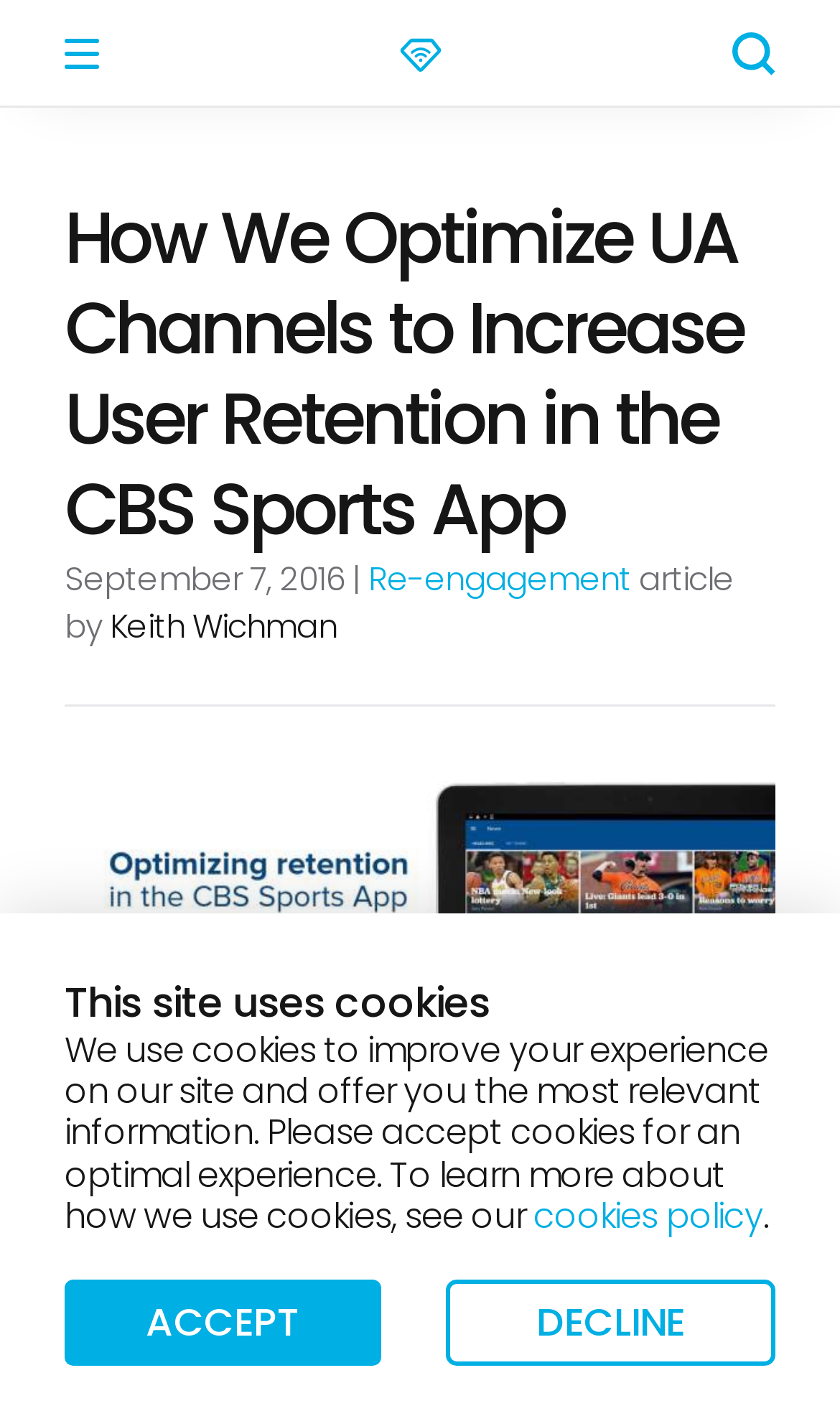Who is the author of the article?
Examine the image closely and answer the question with as much detail as possible.

I found the author of the article by looking at the StaticText element with the text 'Keith Wichman' which is located at [0.122, 0.427, 0.401, 0.46].